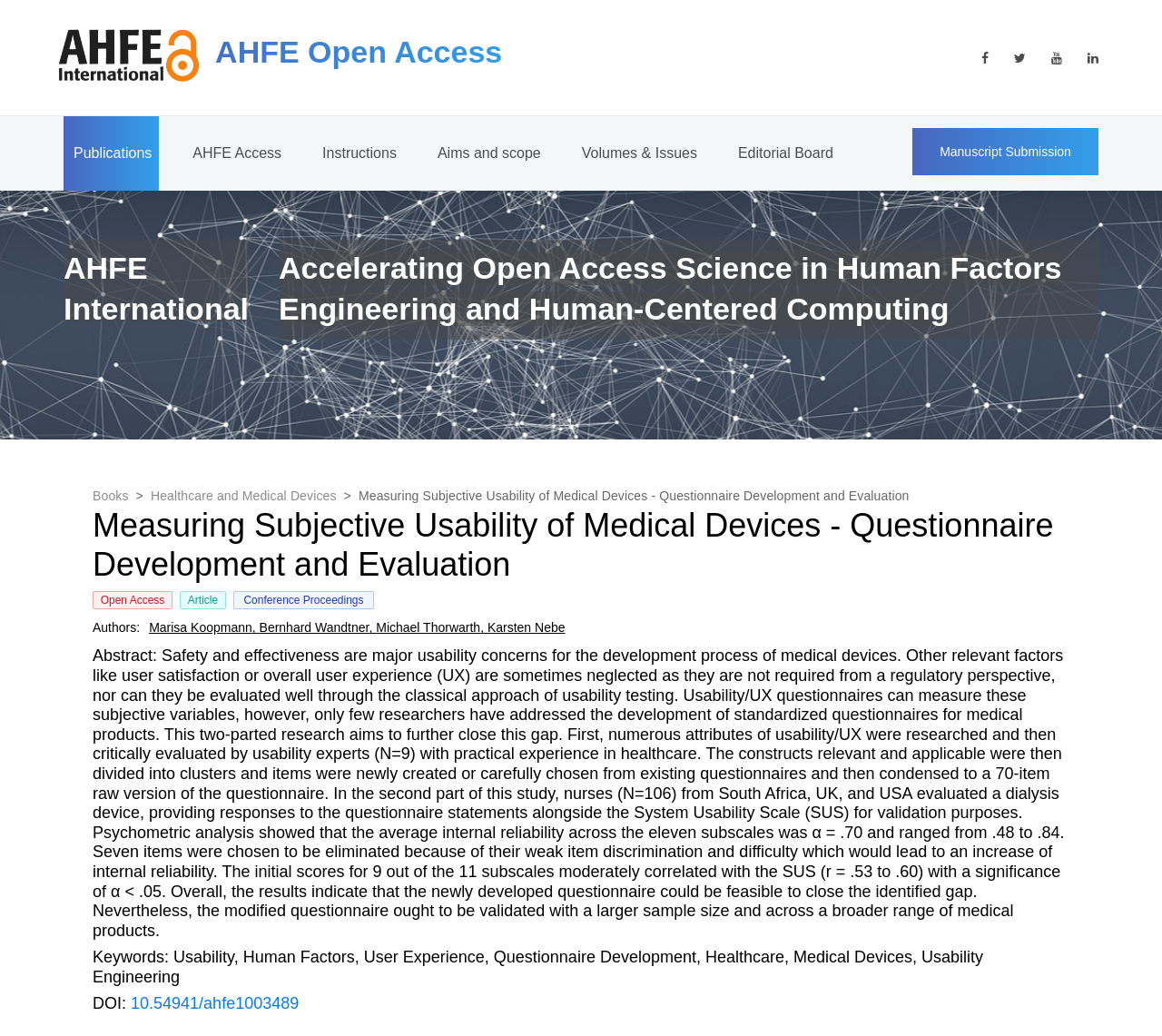What is the title of the article?
Look at the image and answer the question using a single word or phrase.

Measuring Subjective Usability of Medical Devices